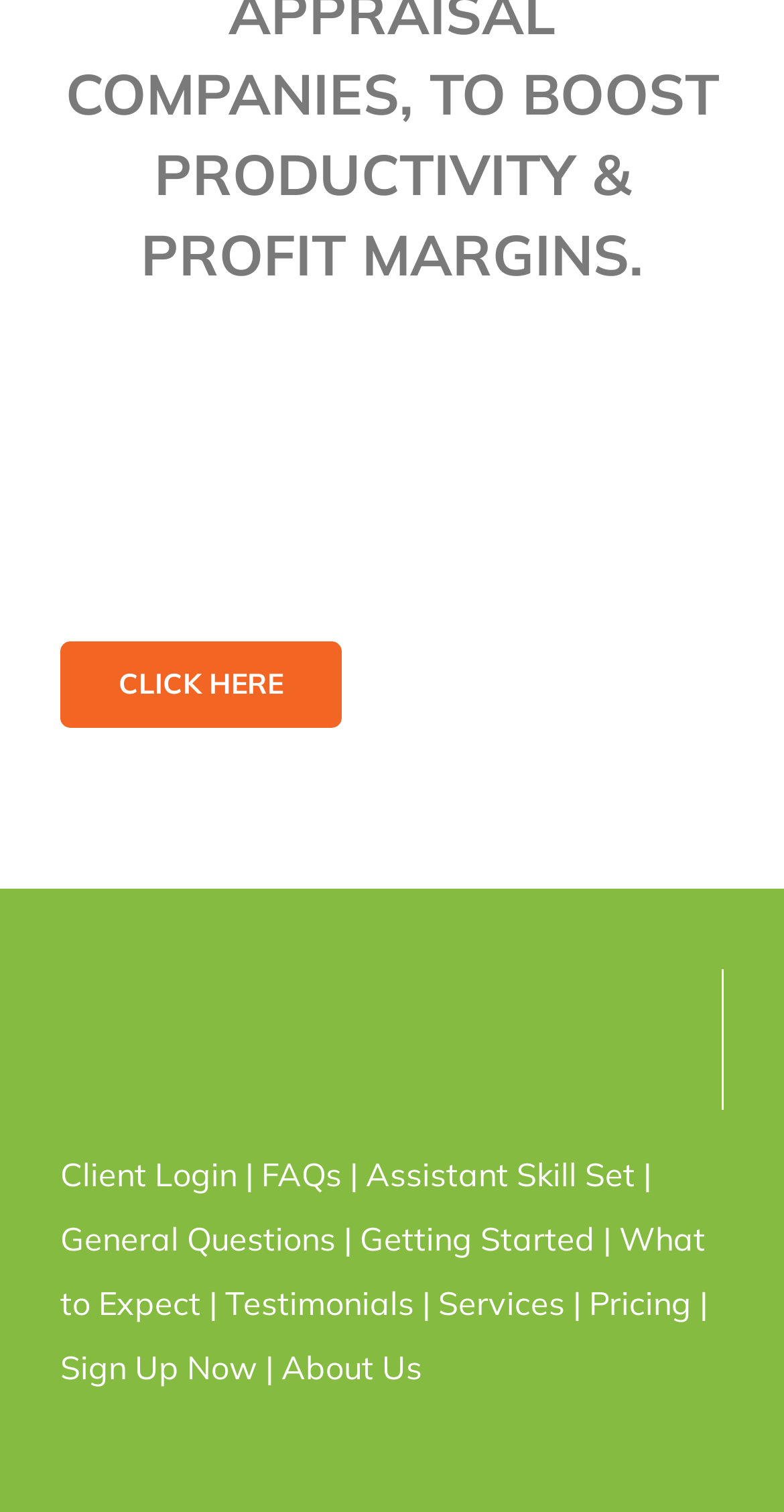Look at the image and write a detailed answer to the question: 
How many links are in the top section?

I counted the links in the top section of the webpage, starting from 'CLICK HERE' and ending at 'Client Login', and found a total of 7 links.